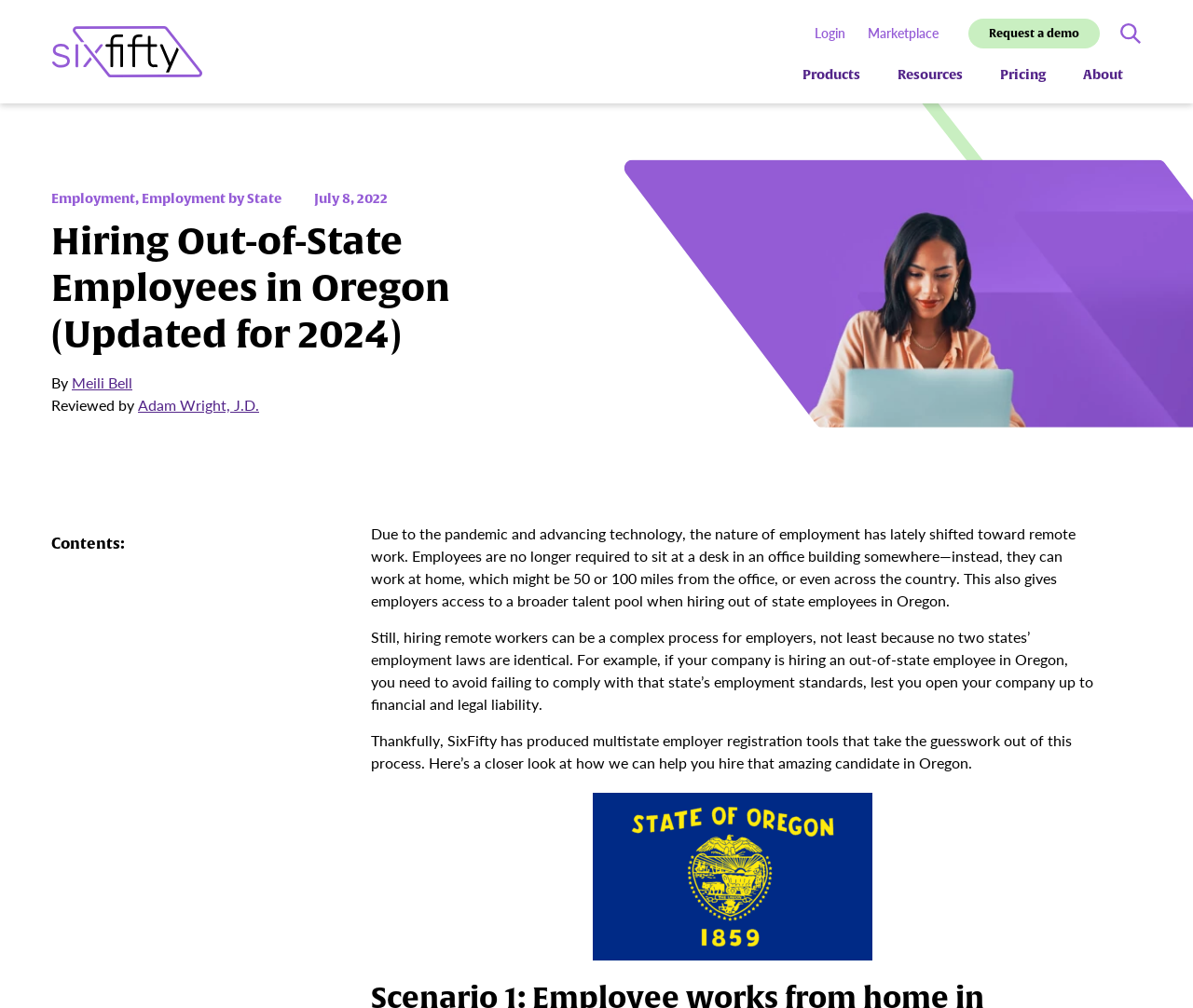For the element described, predict the bounding box coordinates as (top-left x, top-left y, bottom-right x, bottom-right y). All values should be between 0 and 1. Element description: parent_node: Login

[0.043, 0.025, 0.199, 0.077]